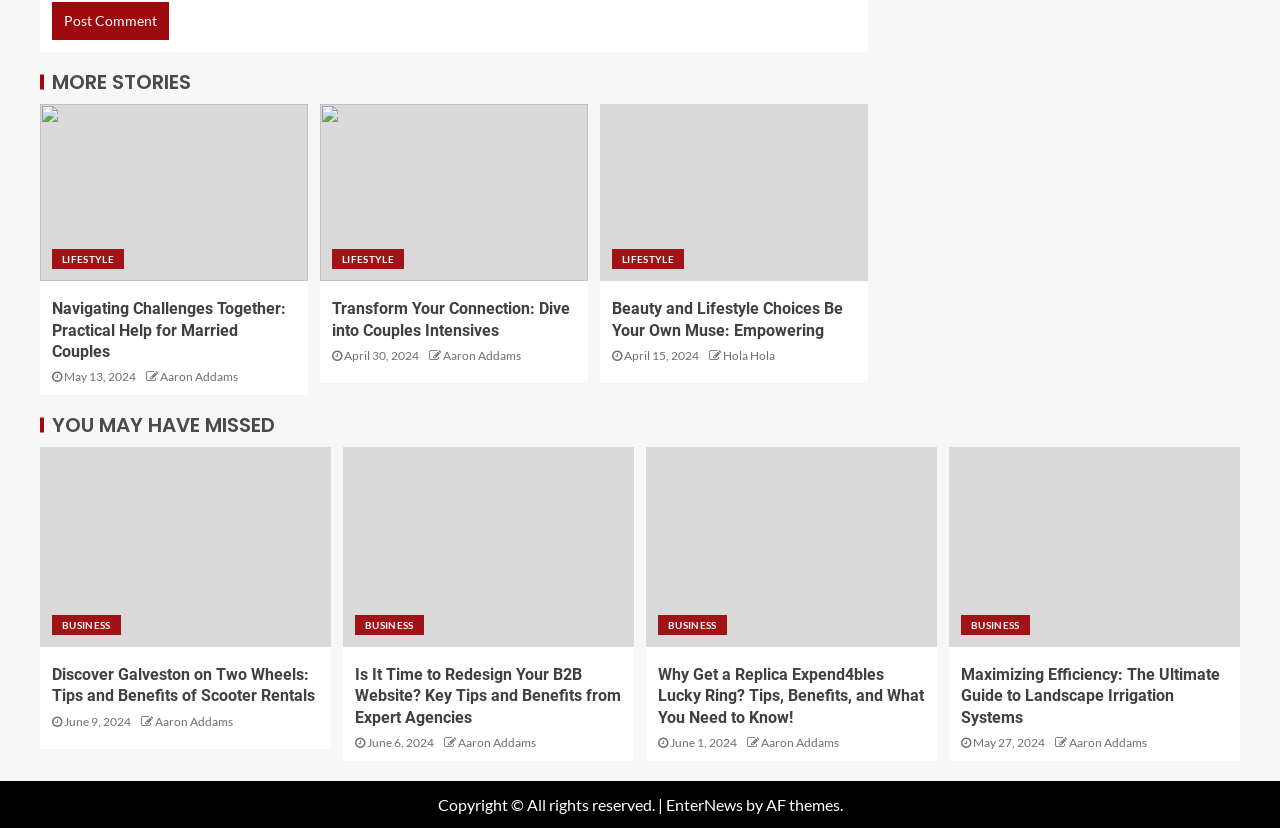Provide a brief response to the question using a single word or phrase: 
What is the date of the article 'Discover Galveston on Two Wheels: Tips and Benefits of Scooter Rentals'?

June 9, 2024